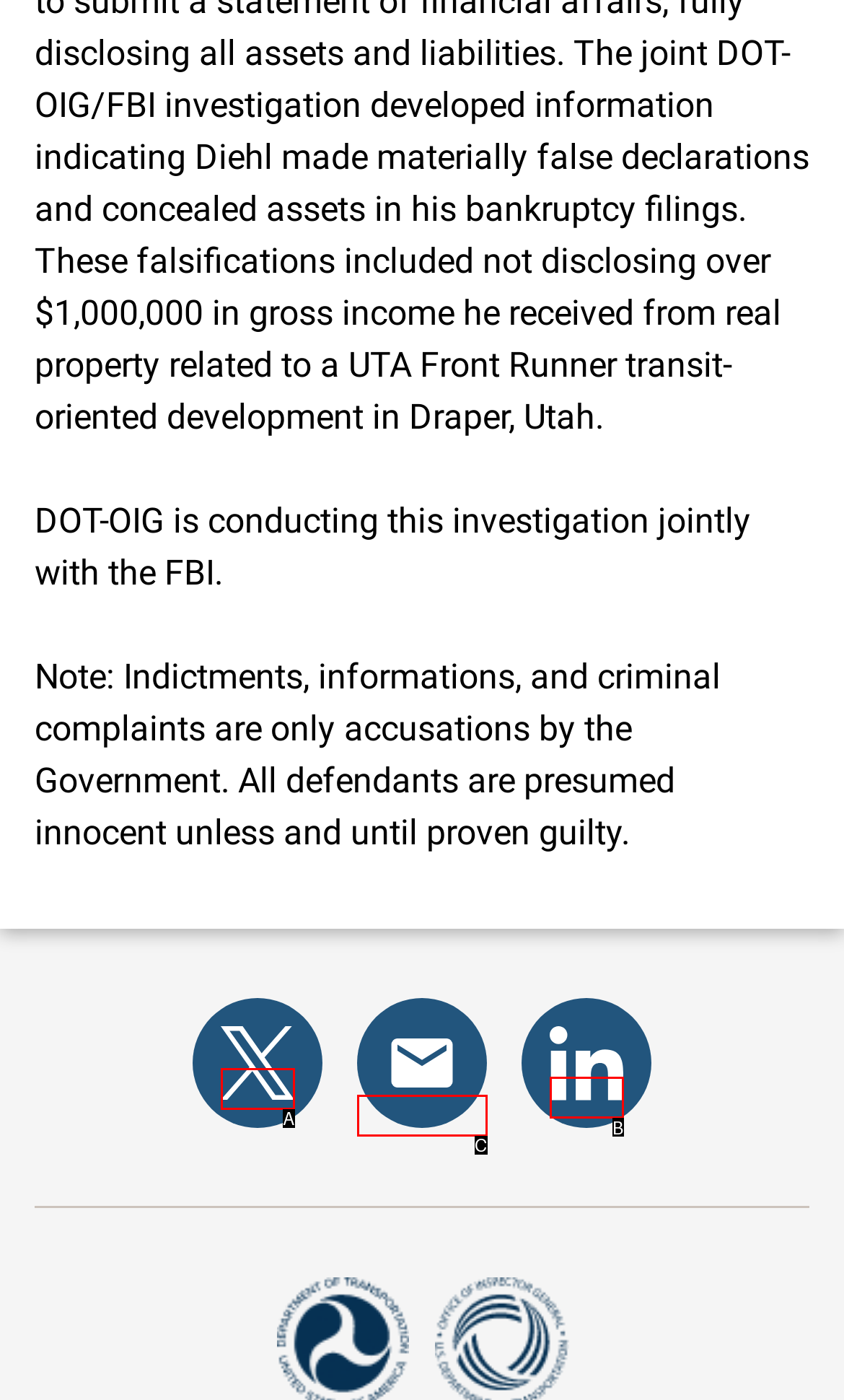Given the description: alt="LinkedIn", identify the matching option. Answer with the corresponding letter.

B